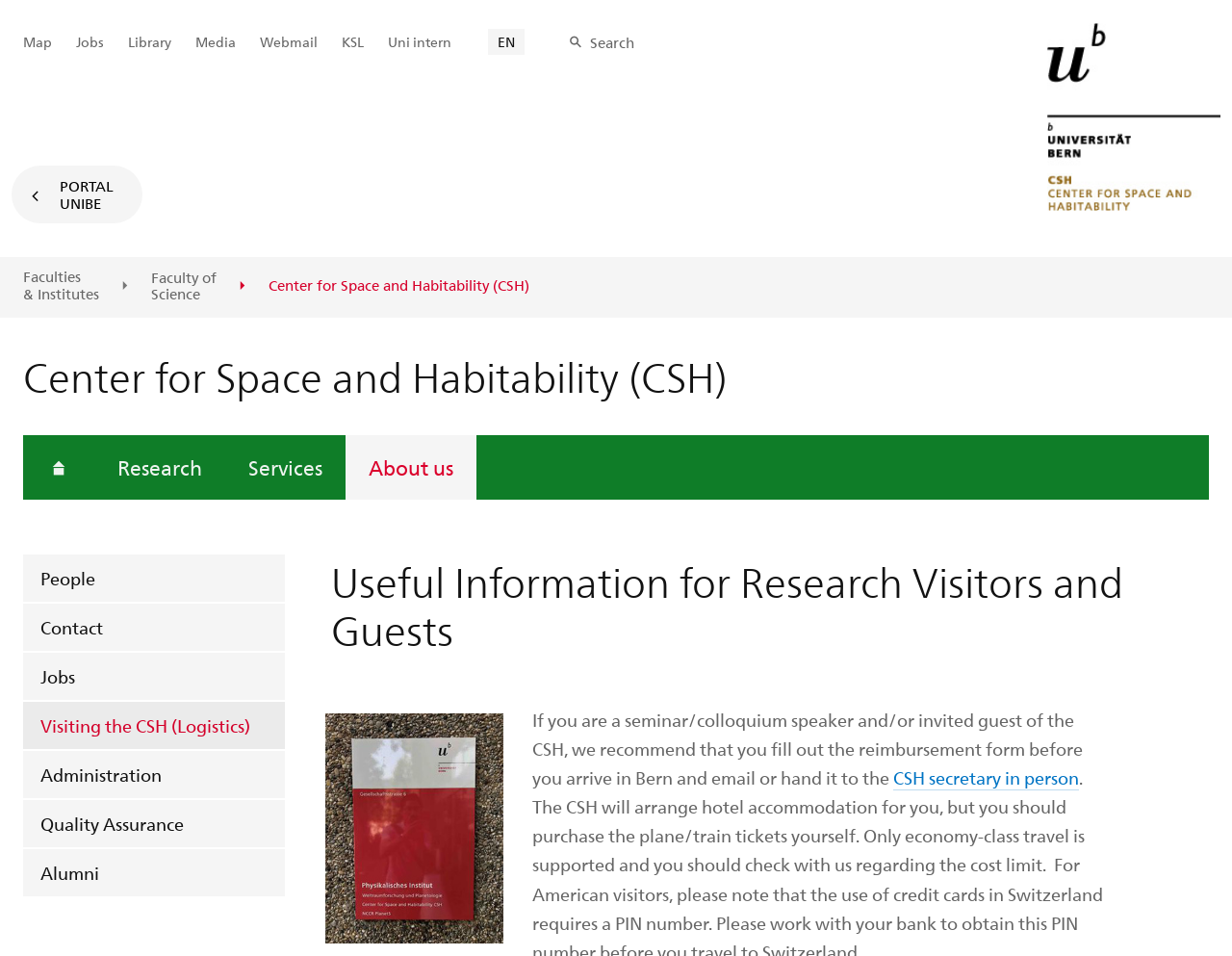Kindly determine the bounding box coordinates of the area that needs to be clicked to fulfill this instruction: "Contact the CSH secretary".

[0.725, 0.801, 0.876, 0.827]